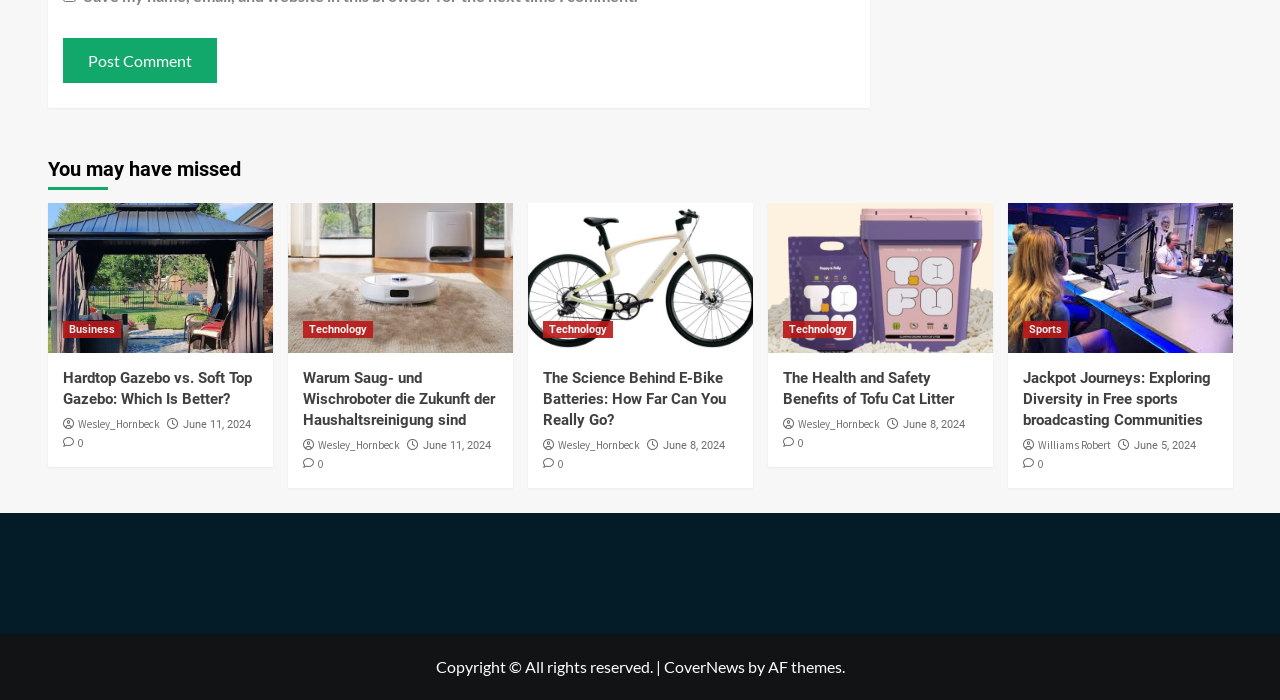Respond concisely with one word or phrase to the following query:
How many figures are on the webpage?

4